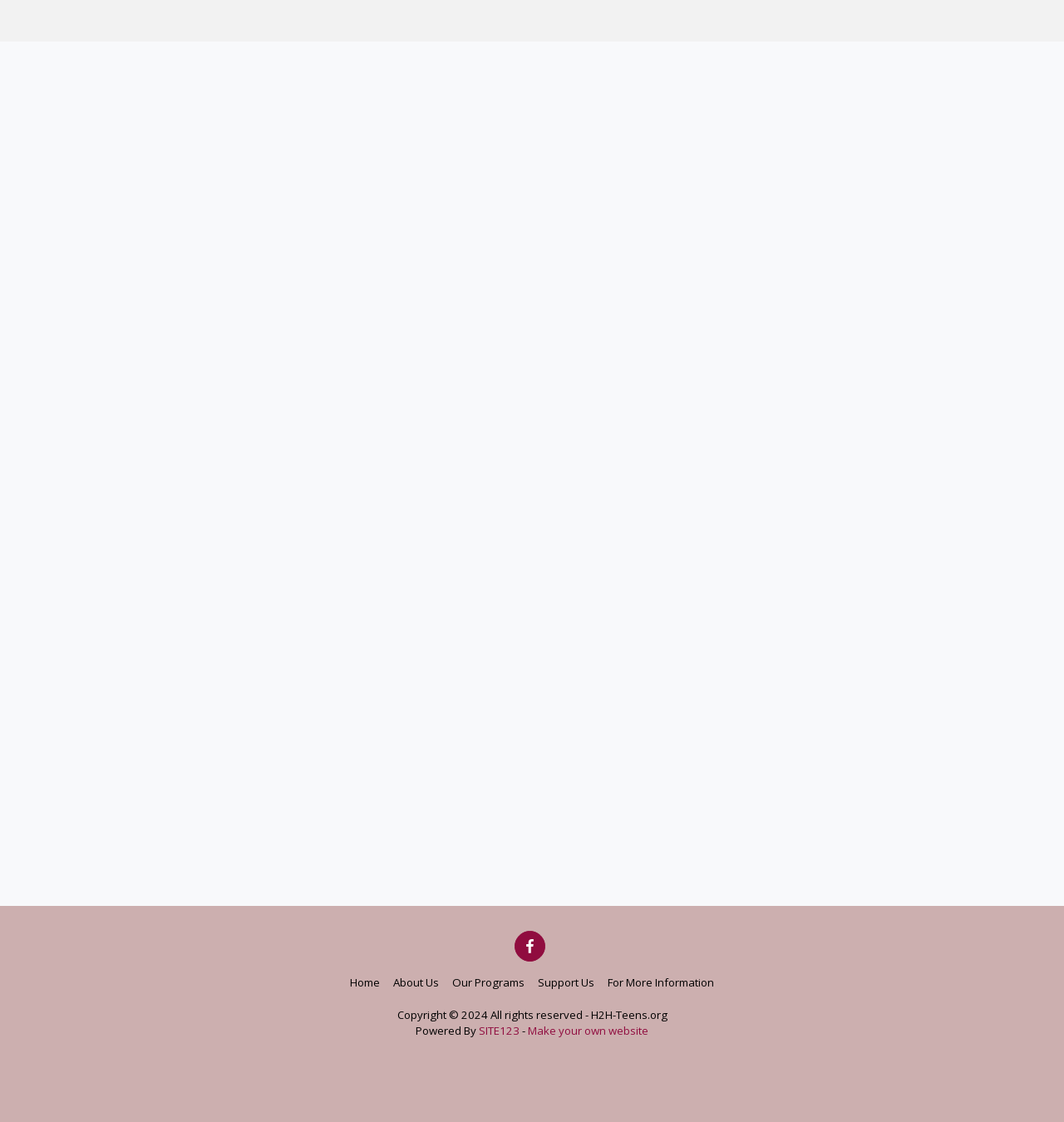Please indicate the bounding box coordinates of the element's region to be clicked to achieve the instruction: "Click Contact Us". Provide the coordinates as four float numbers between 0 and 1, i.e., [left, top, right, bottom].

[0.512, 0.436, 0.945, 0.474]